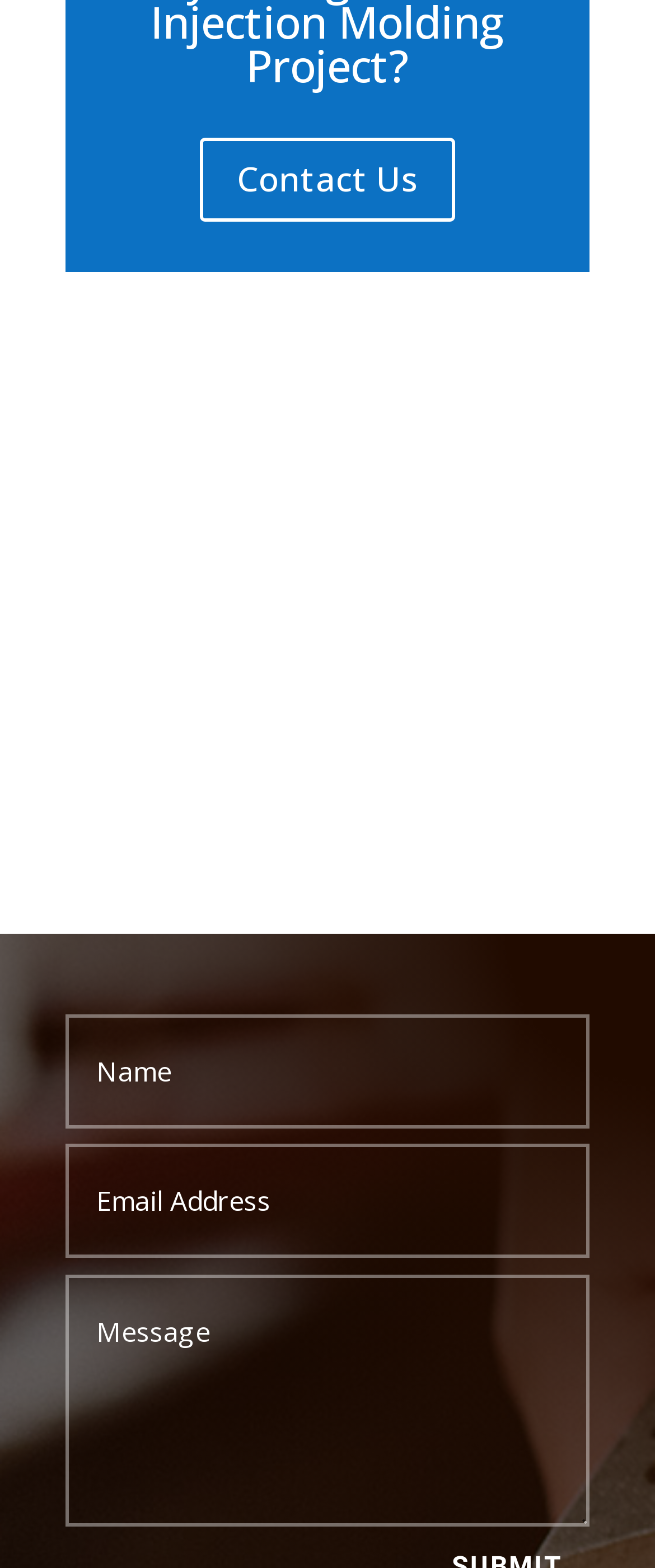Given the element description "name="et_pb_contact_email_0" placeholder="Email Address"" in the screenshot, predict the bounding box coordinates of that UI element.

[0.101, 0.73, 0.9, 0.802]